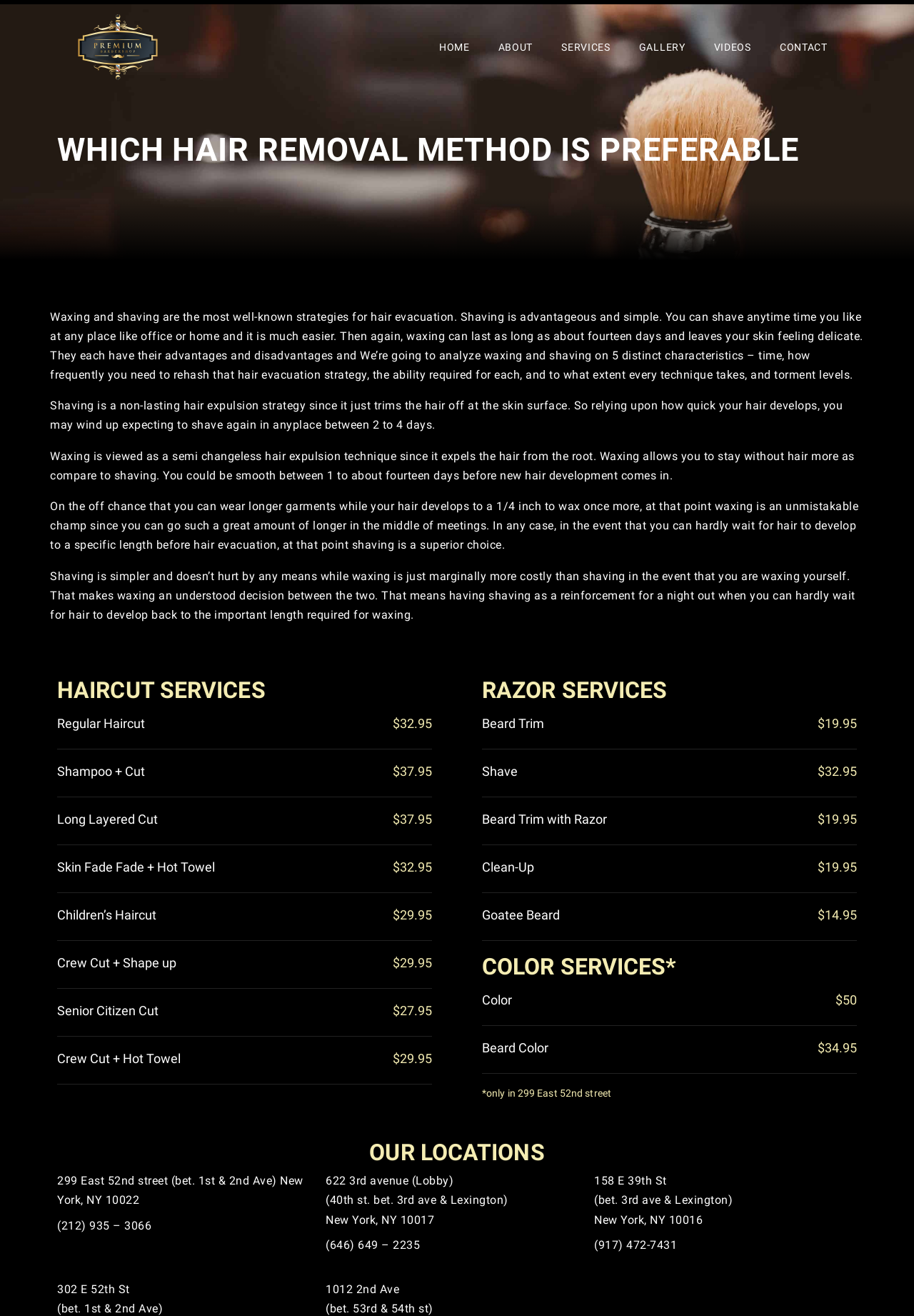Locate the bounding box coordinates of the area where you should click to accomplish the instruction: "Click on the 'Weiterlesen →' link".

None